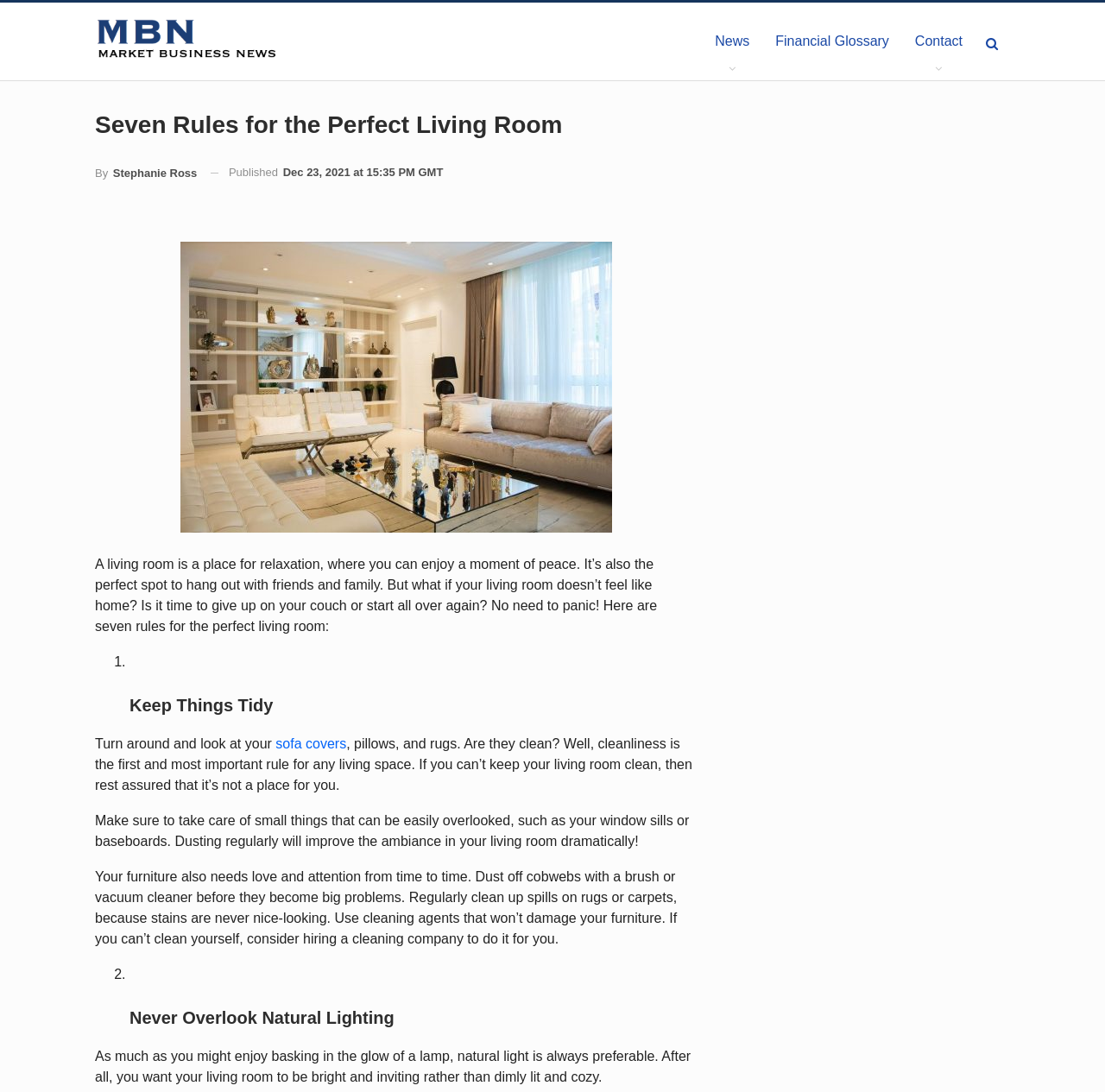What is the author of this article?
Please provide a comprehensive and detailed answer to the question.

The author of this article is mentioned in the link 'By Stephanie Ross' which is located below the main heading 'Seven Rules for the Perfect Living Room'.